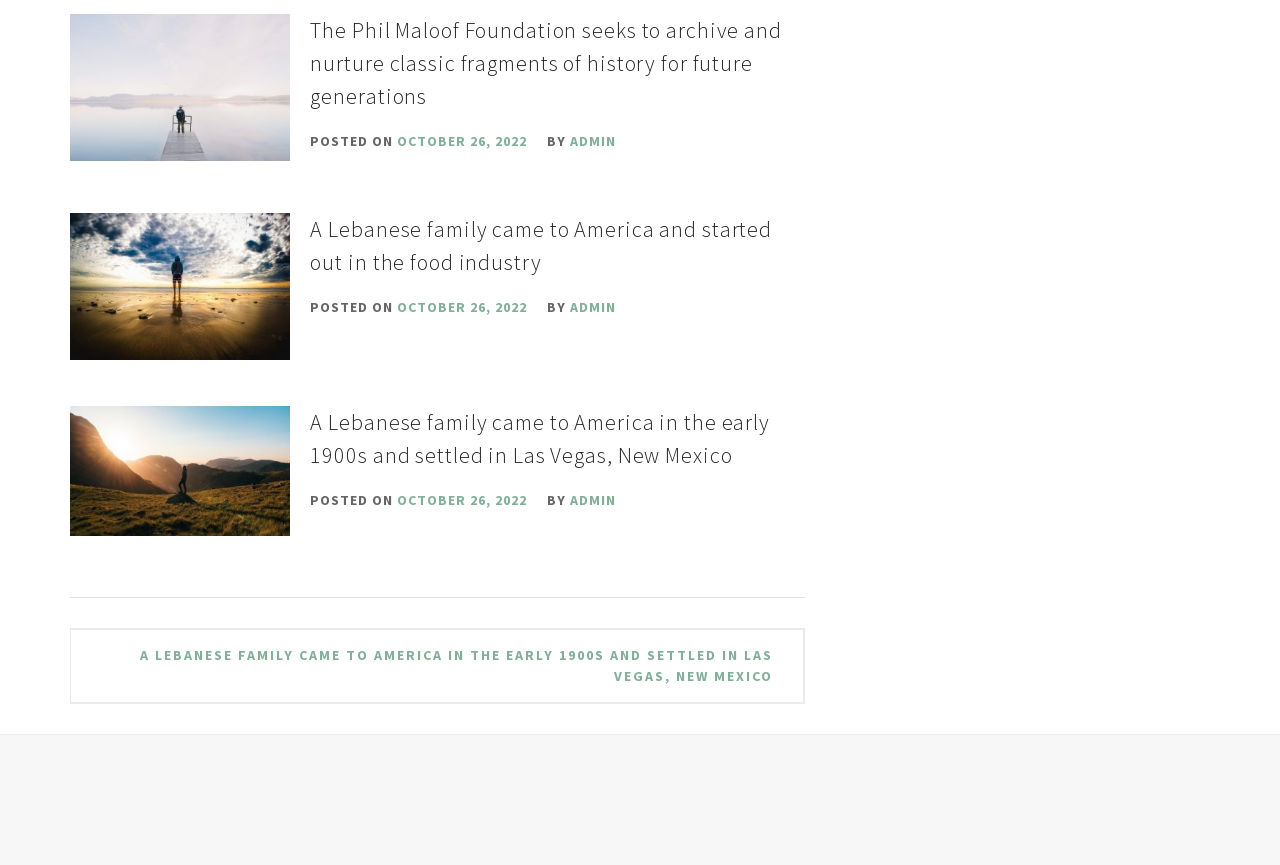Please identify the bounding box coordinates of where to click in order to follow the instruction: "Read the article about The Phil Maloof Foundation".

[0.243, 0.017, 0.629, 0.131]